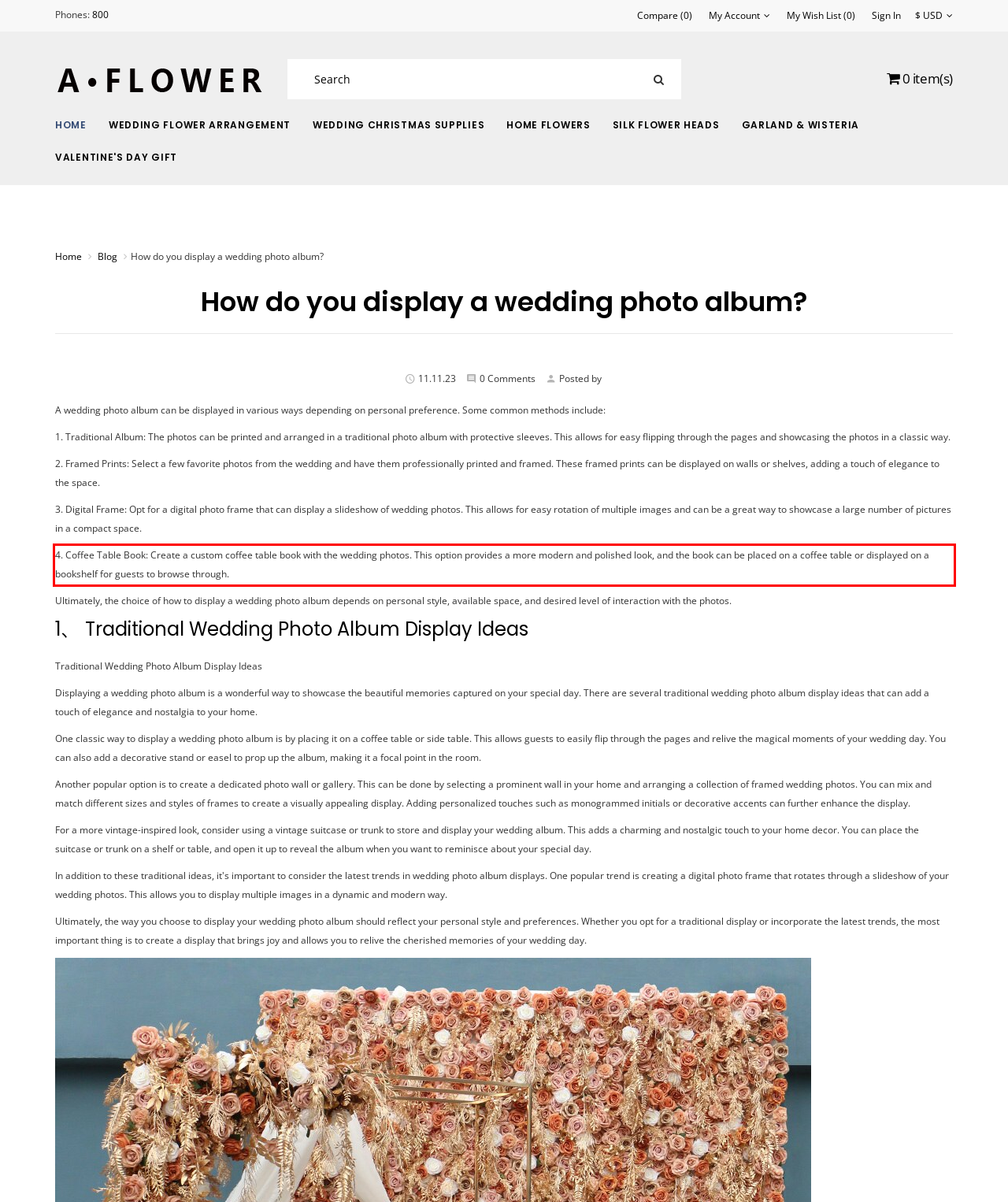Using the provided webpage screenshot, identify and read the text within the red rectangle bounding box.

4. Coffee Table Book: Create a custom coffee table book with the wedding photos. This option provides a more modern and polished look, and the book can be placed on a coffee table or displayed on a bookshelf for guests to browse through.